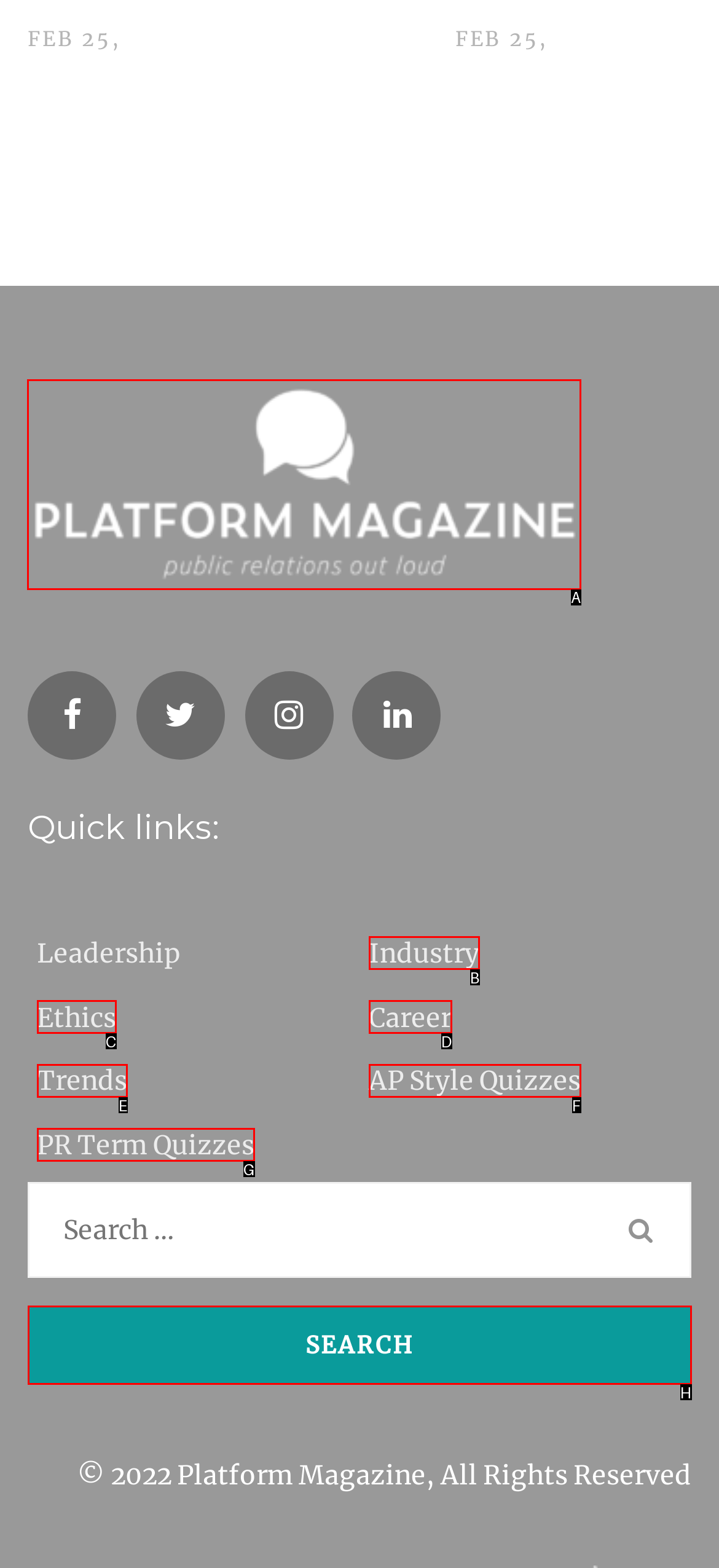Which lettered option should be clicked to achieve the task: Click the logo? Choose from the given choices.

A